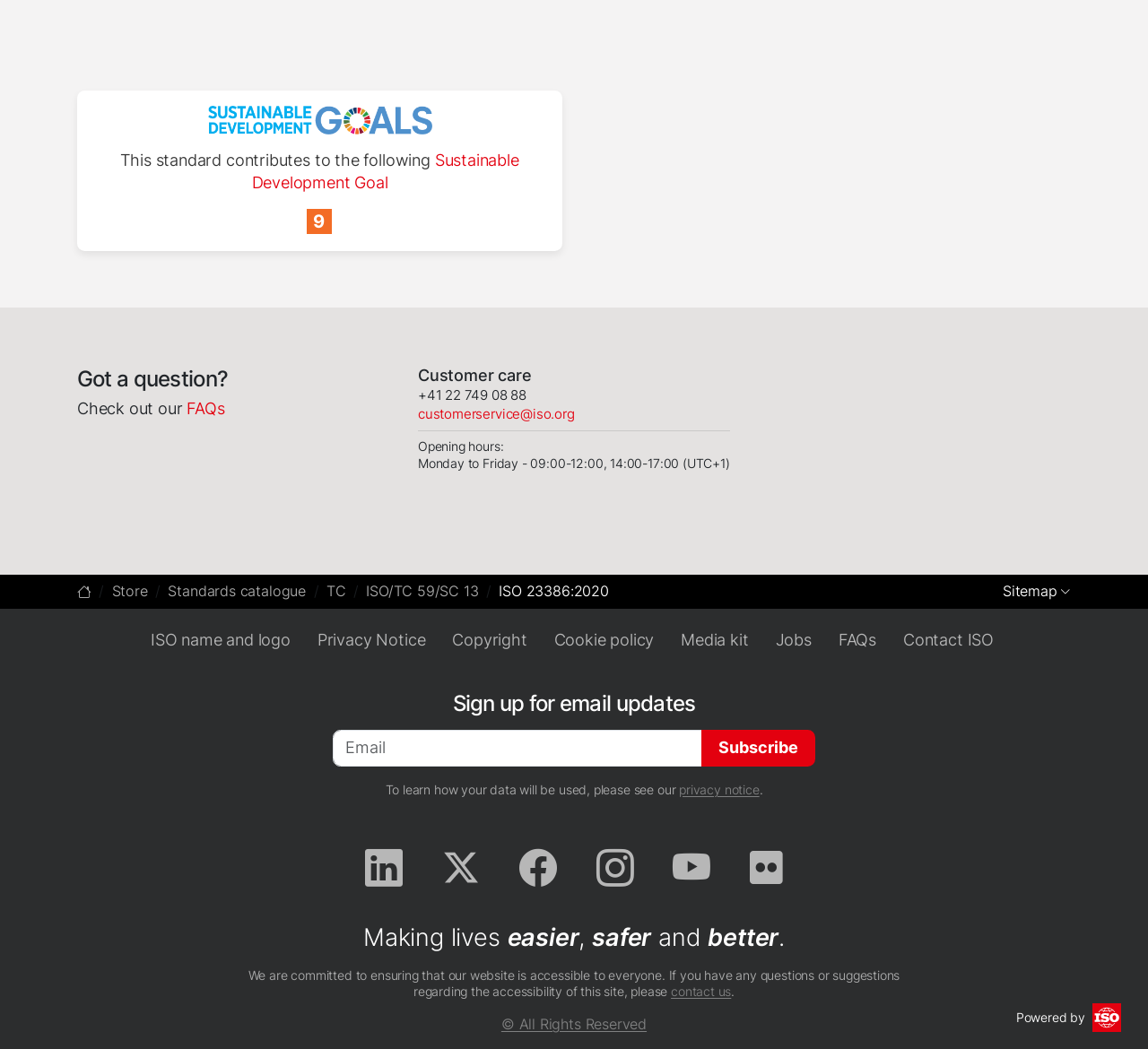What is the organization's commitment?
Please answer using one word or phrase, based on the screenshot.

Accessibility